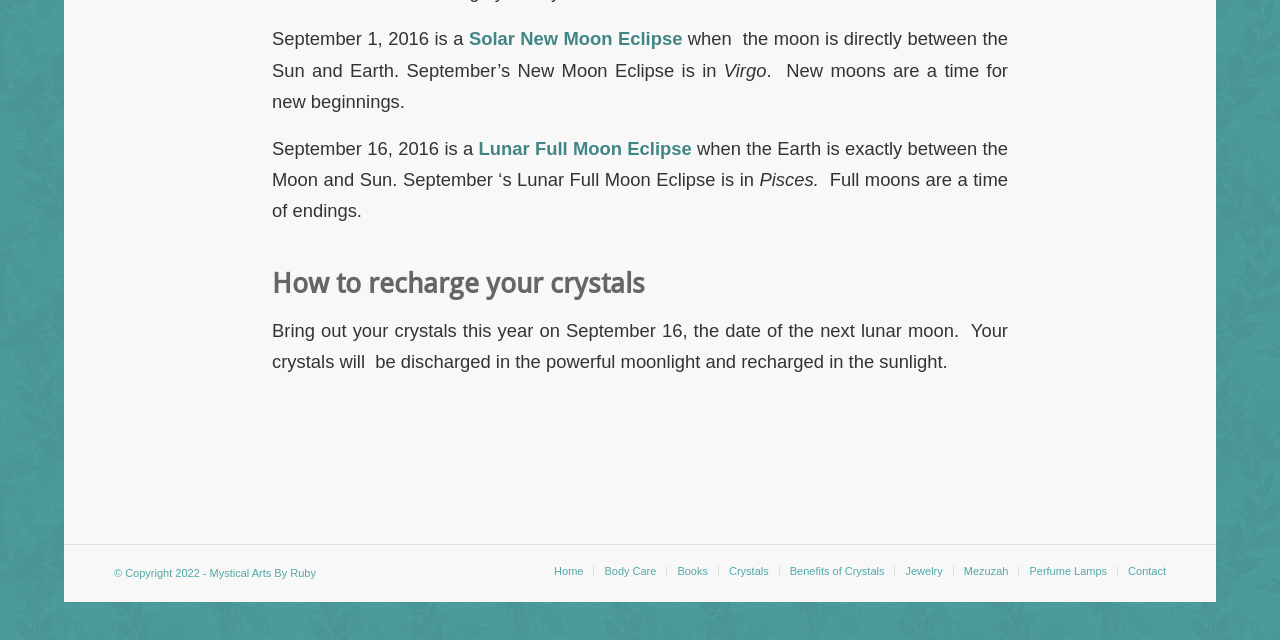Locate and provide the bounding box coordinates for the HTML element that matches this description: "Contact".

[0.881, 0.883, 0.911, 0.902]